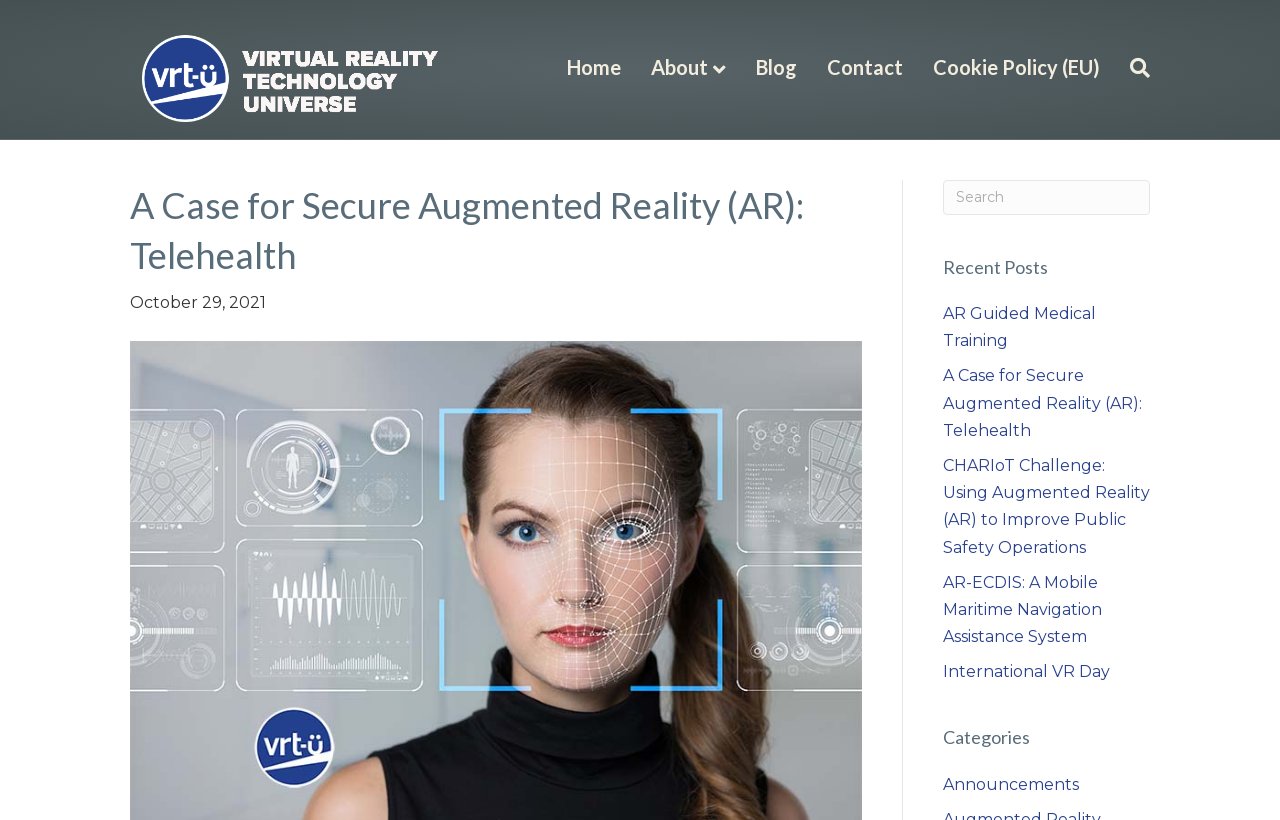Please pinpoint the bounding box coordinates for the region I should click to adhere to this instruction: "visit about page".

[0.497, 0.046, 0.579, 0.121]